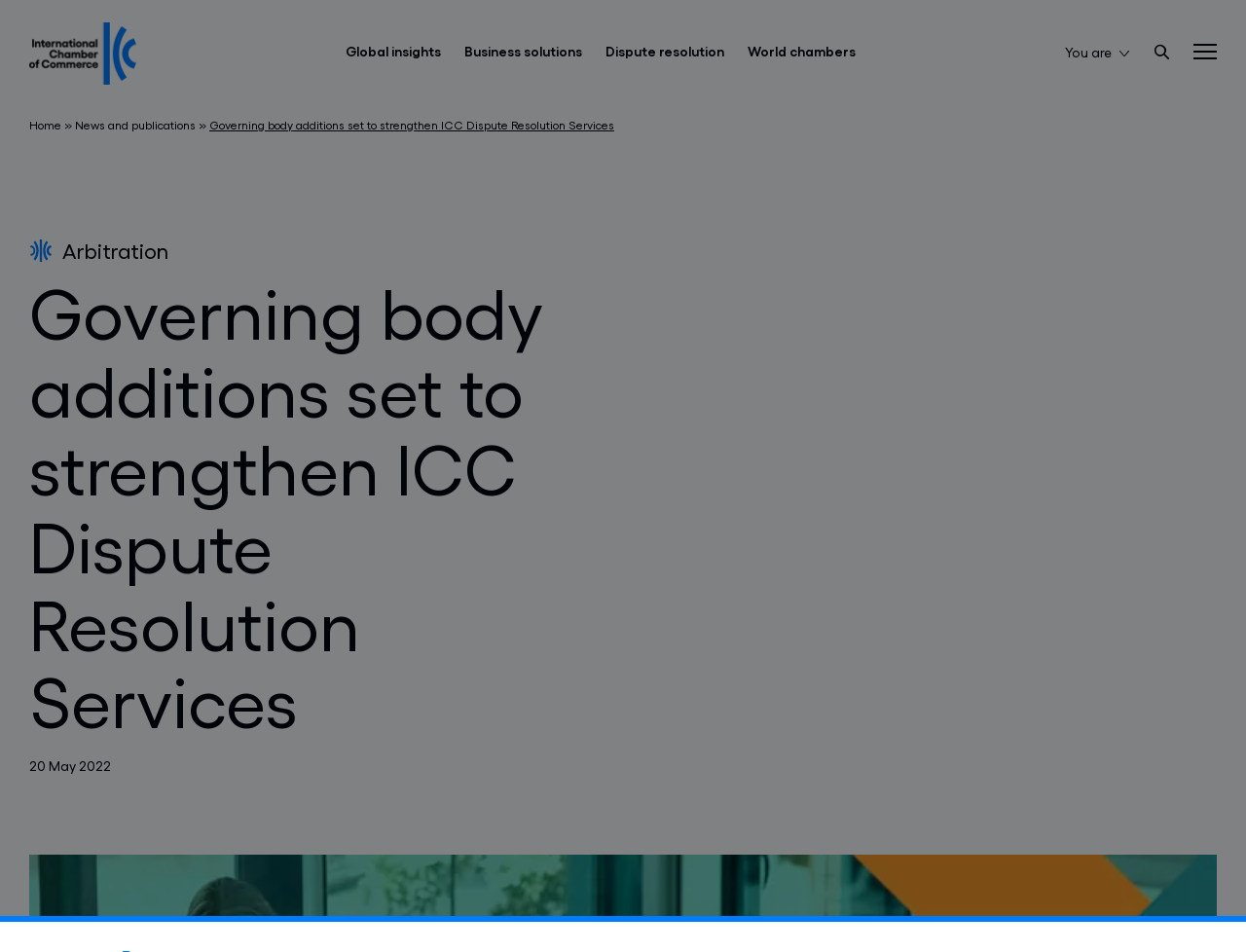Identify and generate the primary title of the webpage.

Governing body additions set to strengthen ICC Dispute Resolution Services